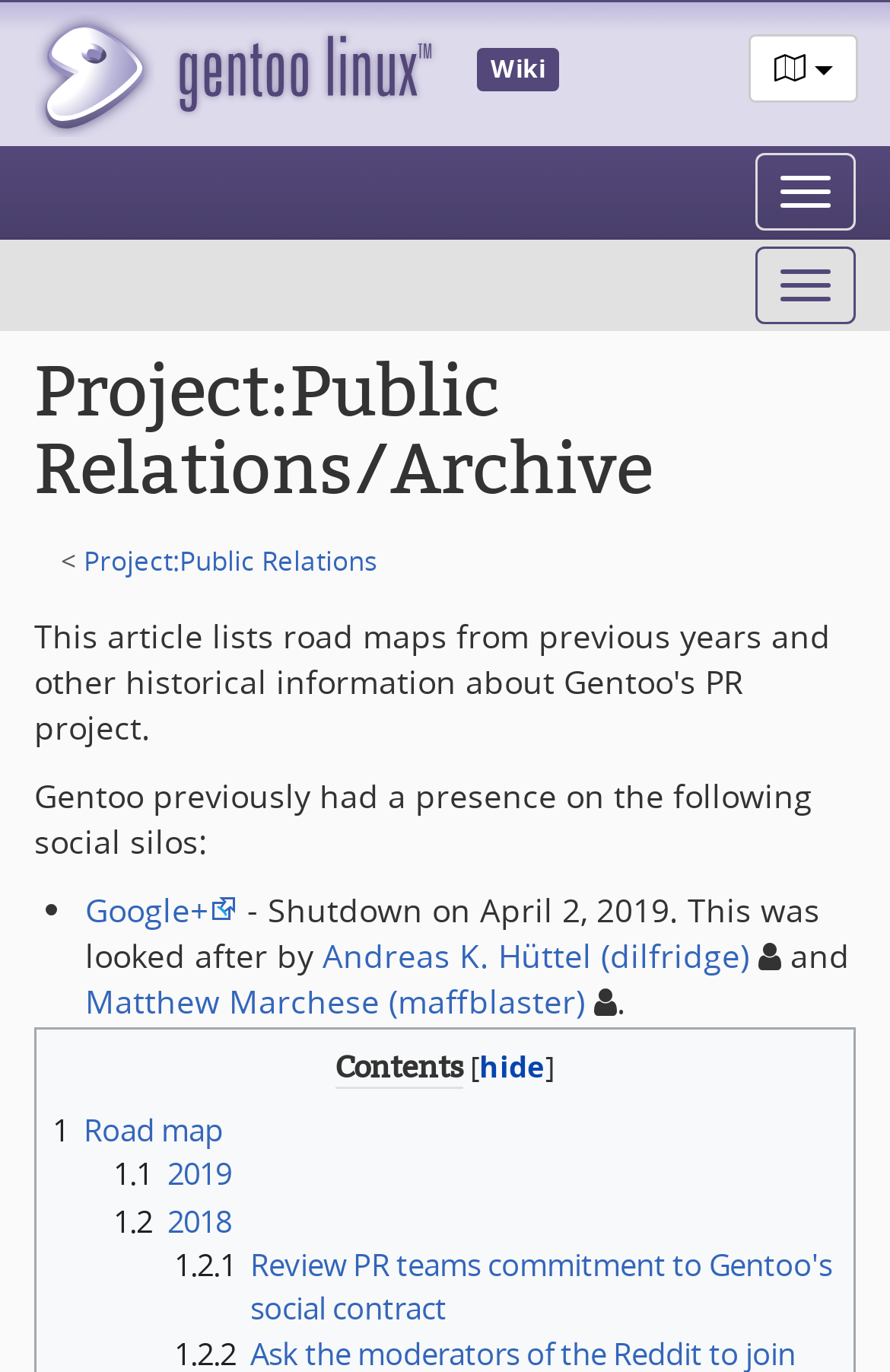Please specify the bounding box coordinates of the element that should be clicked to execute the given instruction: 'Click the Gentoo Linux Logo'. Ensure the coordinates are four float numbers between 0 and 1, expressed as [left, top, right, bottom].

[0.0, 0.002, 0.525, 0.106]